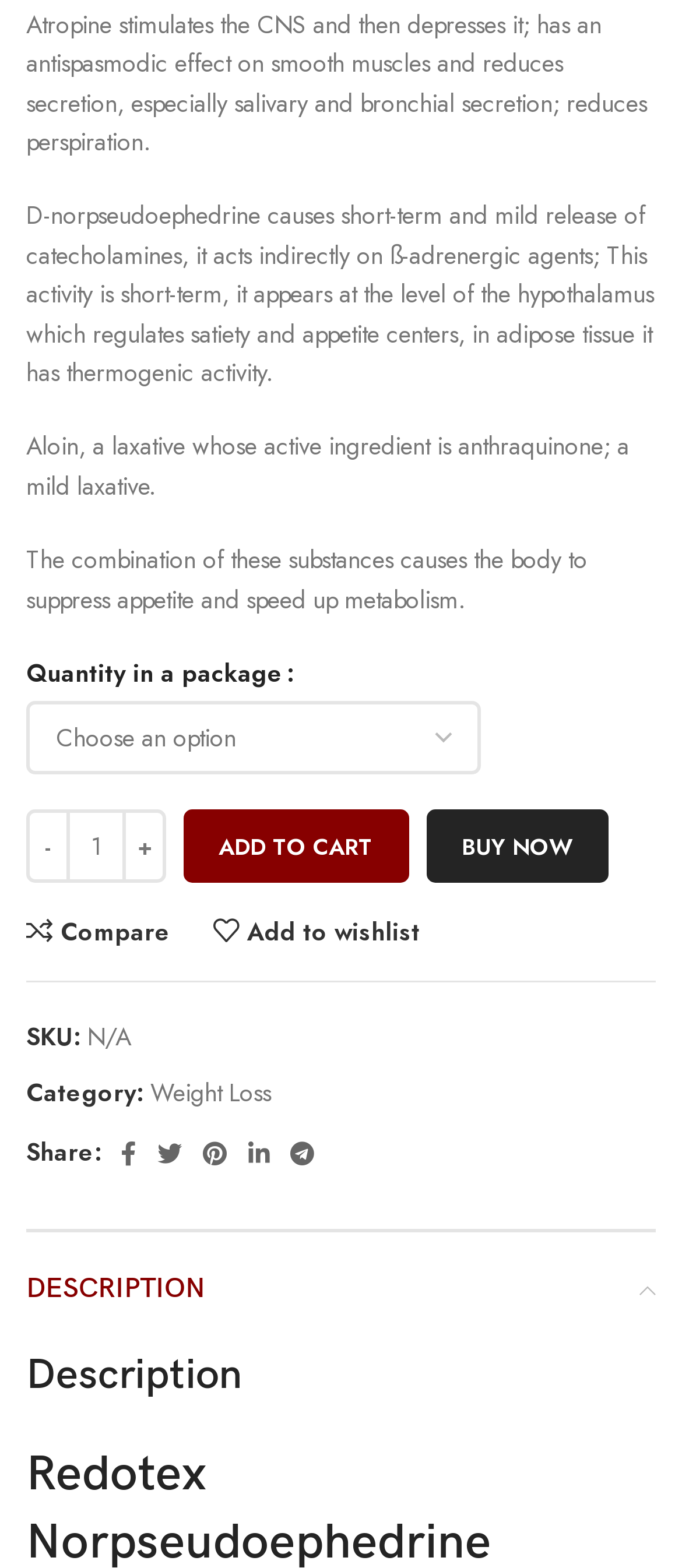Find the bounding box coordinates for the area you need to click to carry out the instruction: "Select a quantity in a package". The coordinates should be four float numbers between 0 and 1, indicated as [left, top, right, bottom].

[0.038, 0.447, 0.962, 0.494]